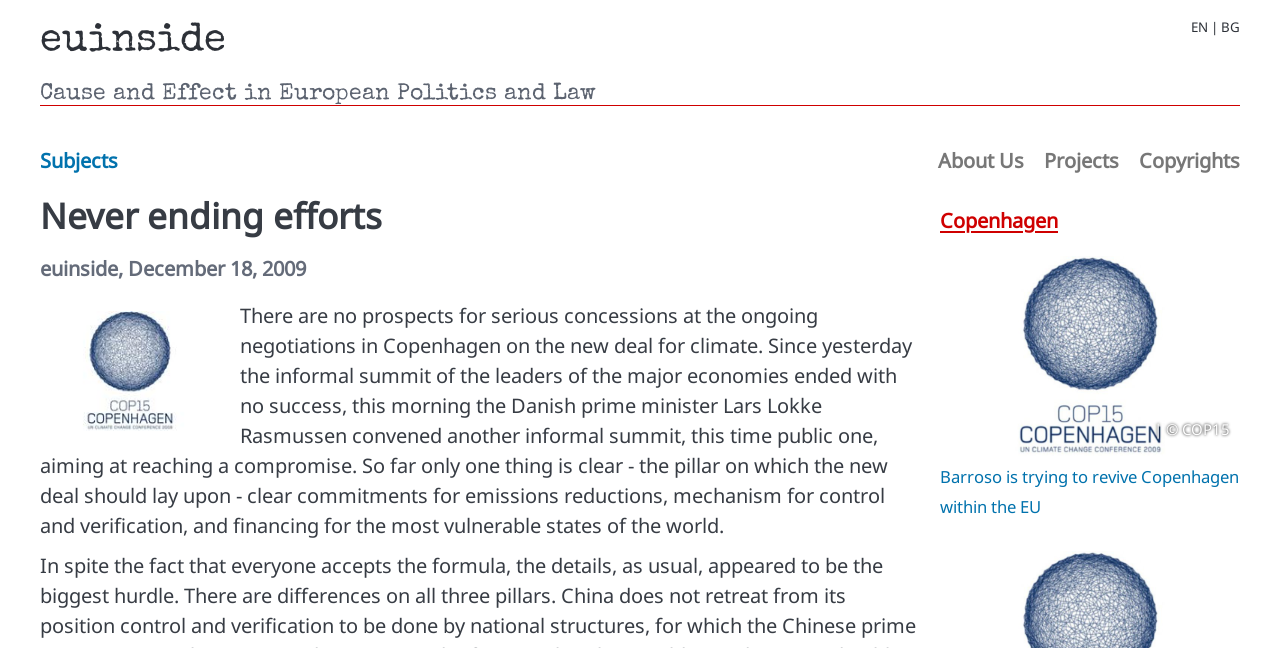What is the name of the publication?
Look at the image and answer the question using a single word or phrase.

euinside